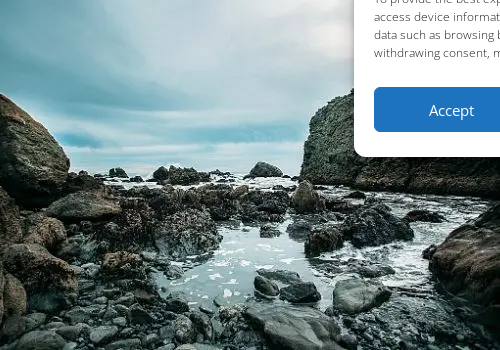What is the color tone of the clouds?
Please use the image to deliver a detailed and complete answer.

The caption describes the clouds as having blue and gray tones, which implies that the clouds are not purely blue or gray, but rather a combination of both colors.